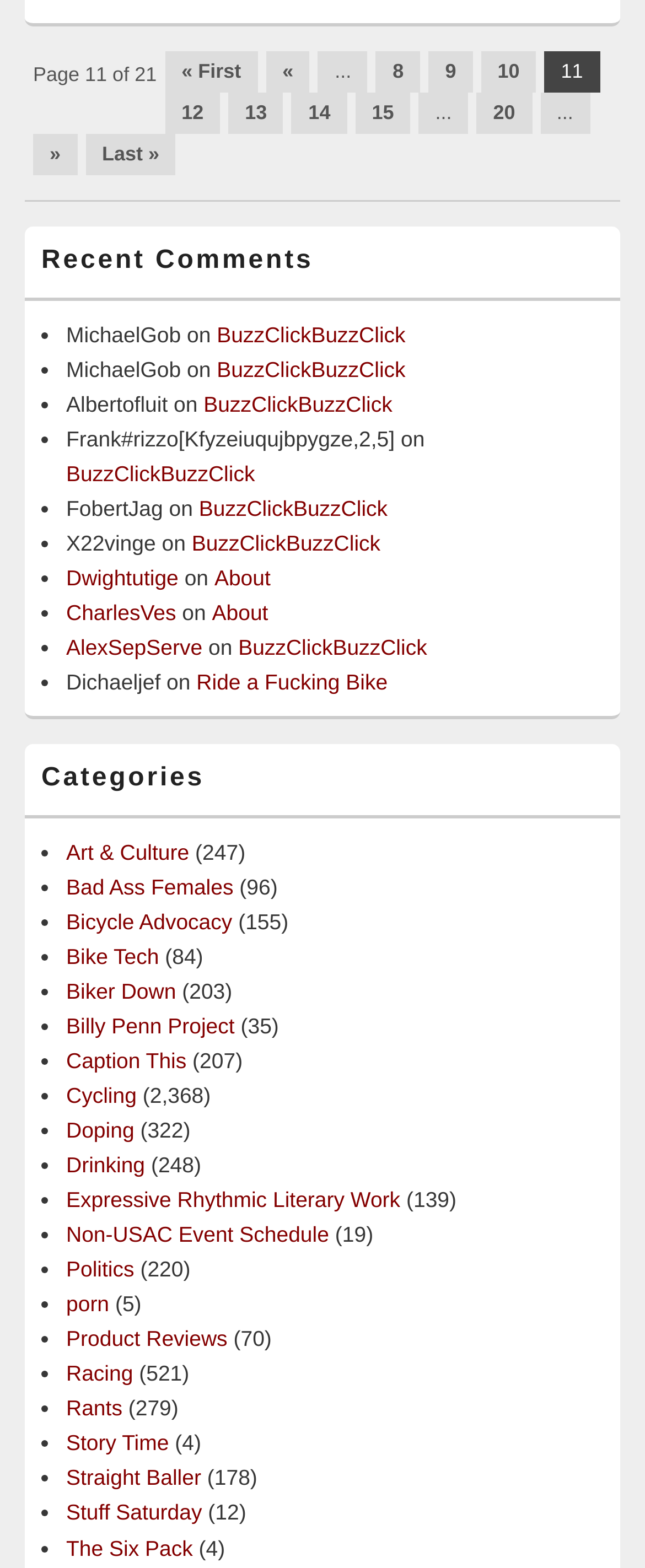Provide the bounding box coordinates for the area that should be clicked to complete the instruction: "go to the last page".

[0.133, 0.086, 0.273, 0.112]